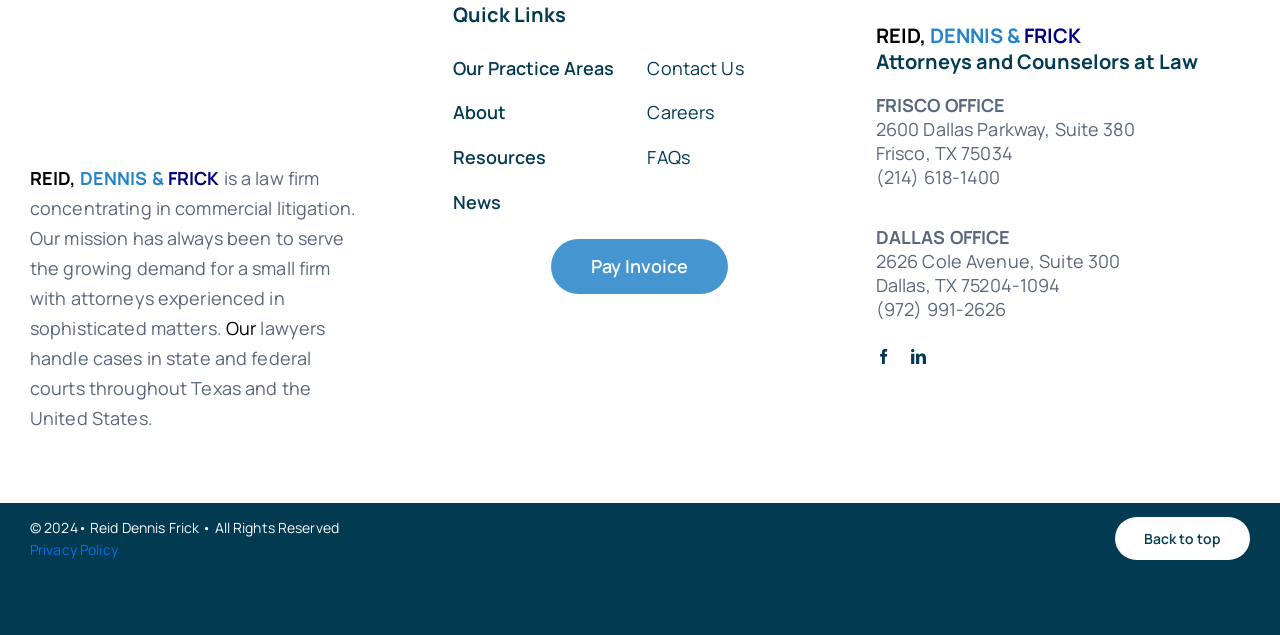What are the practice areas of the law firm?
Look at the screenshot and respond with one word or a short phrase.

Not specified